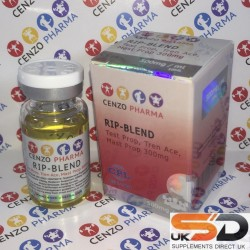Provide a thorough description of the image presented.

The image features a bottle of CENZO PHARMA RIP-BLEND, alongside its packaging. The product is identified as a blend of testosterone propionate, trenbolone acetate, and masteron propionate, totaling 300 mg. The bottle prominently displays the label "RIP-BLEND," showcasing the product's focus on promoting muscle growth and enhanced performance, making it popular among athletes and bodybuilders. The background is decorated with repeated logos of CENZO PHARMA and the text "UK SUPPLEMENTS DIRECT," indicating that this product is available through a specific retailer. The combination of the sleek bottle and attractive packaging highlights the product's professional branding in the competitive market of performance-enhancing supplements.